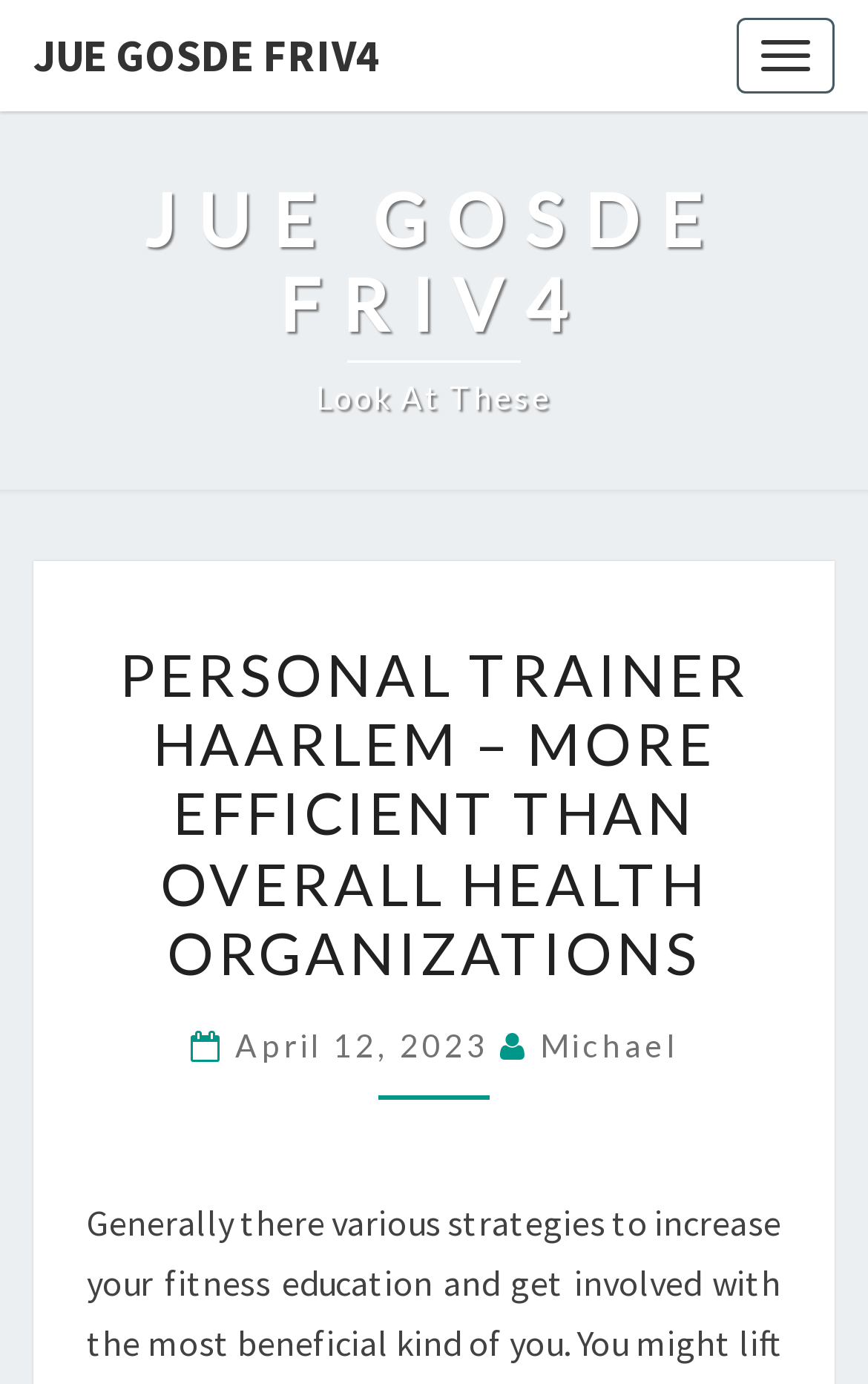Locate and extract the text of the main heading on the webpage.

JUE GOSDE FRIV4